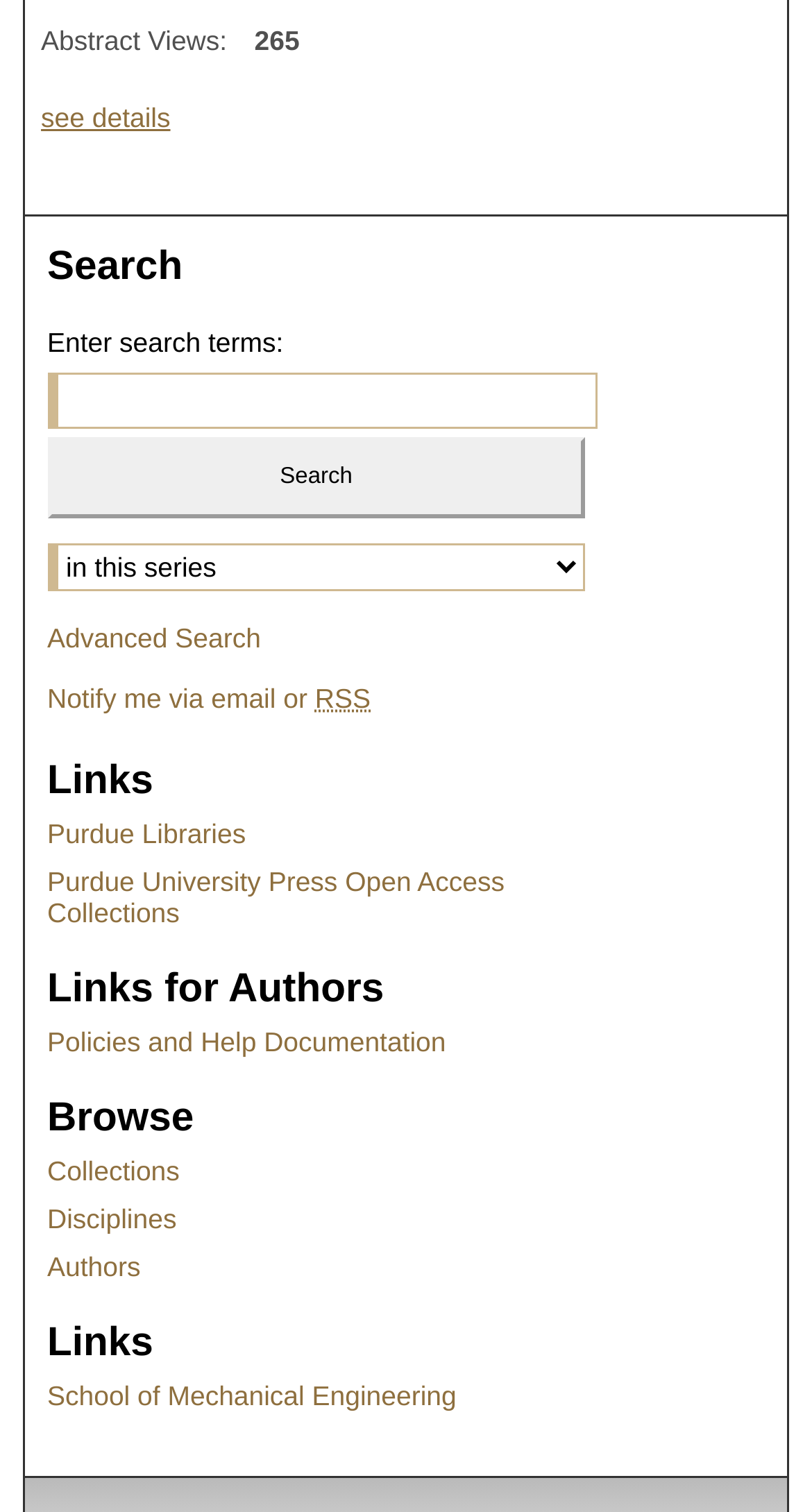Please find the bounding box coordinates of the element that you should click to achieve the following instruction: "Read COLUMNISTS". The coordinates should be presented as four float numbers between 0 and 1: [left, top, right, bottom].

None